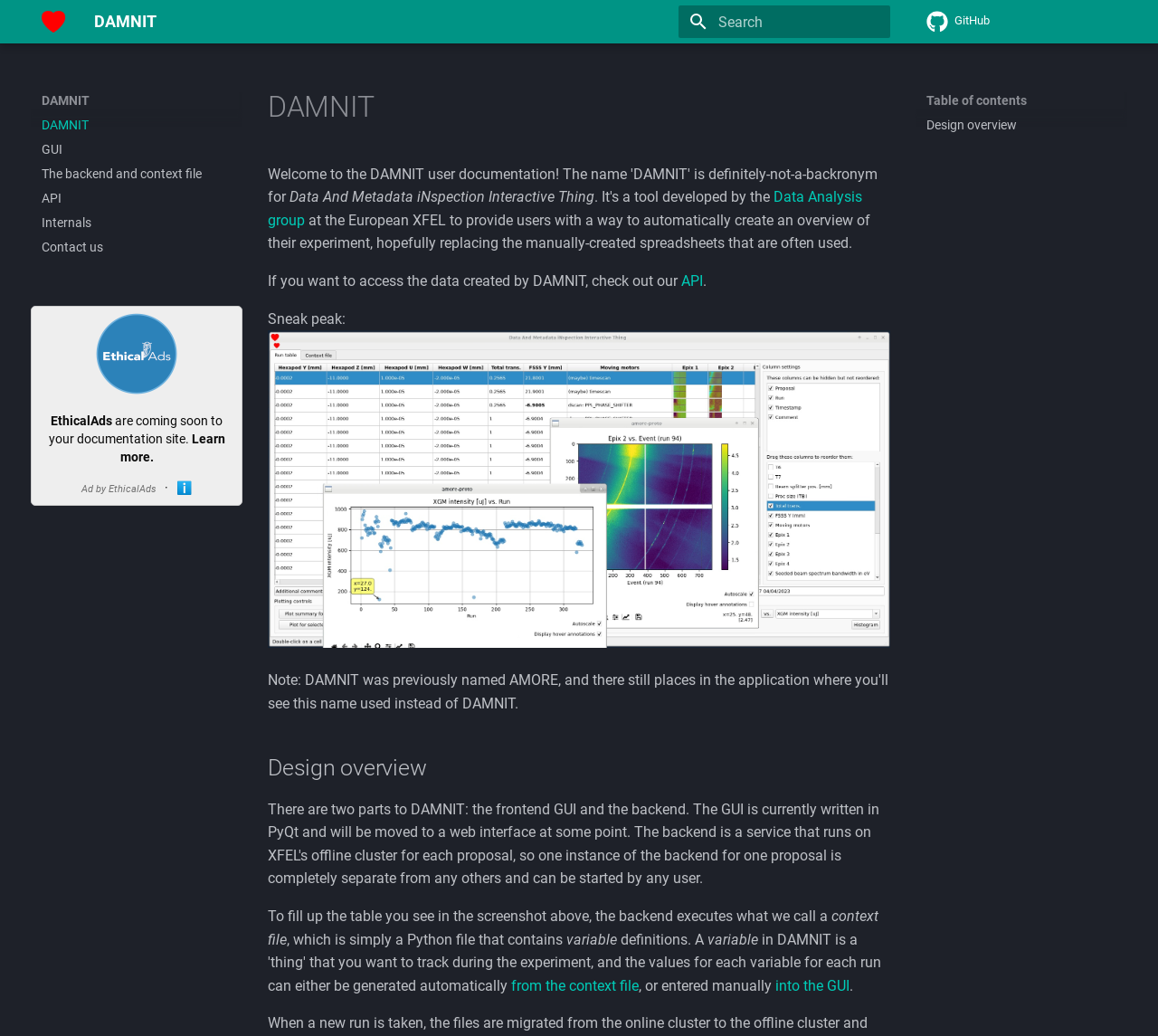Determine the bounding box coordinates for the clickable element to execute this instruction: "Search for something". Provide the coordinates as four float numbers between 0 and 1, i.e., [left, top, right, bottom].

[0.586, 0.005, 0.769, 0.037]